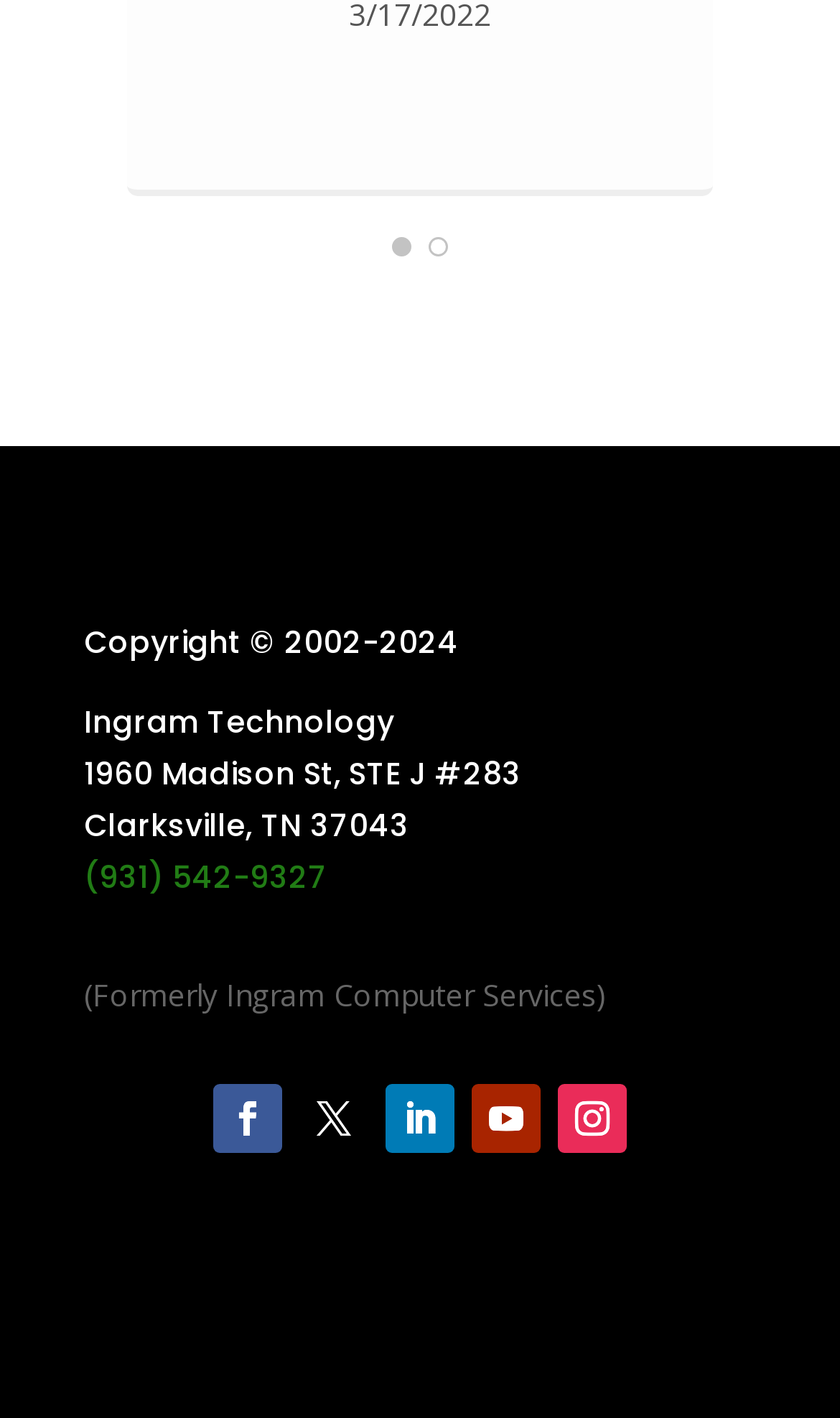What is the phone number?
Craft a detailed and extensive response to the question.

The phone number can be found in the link element '(931) 542-9327' located at [0.1, 0.603, 0.39, 0.634] which is a part of the root element.